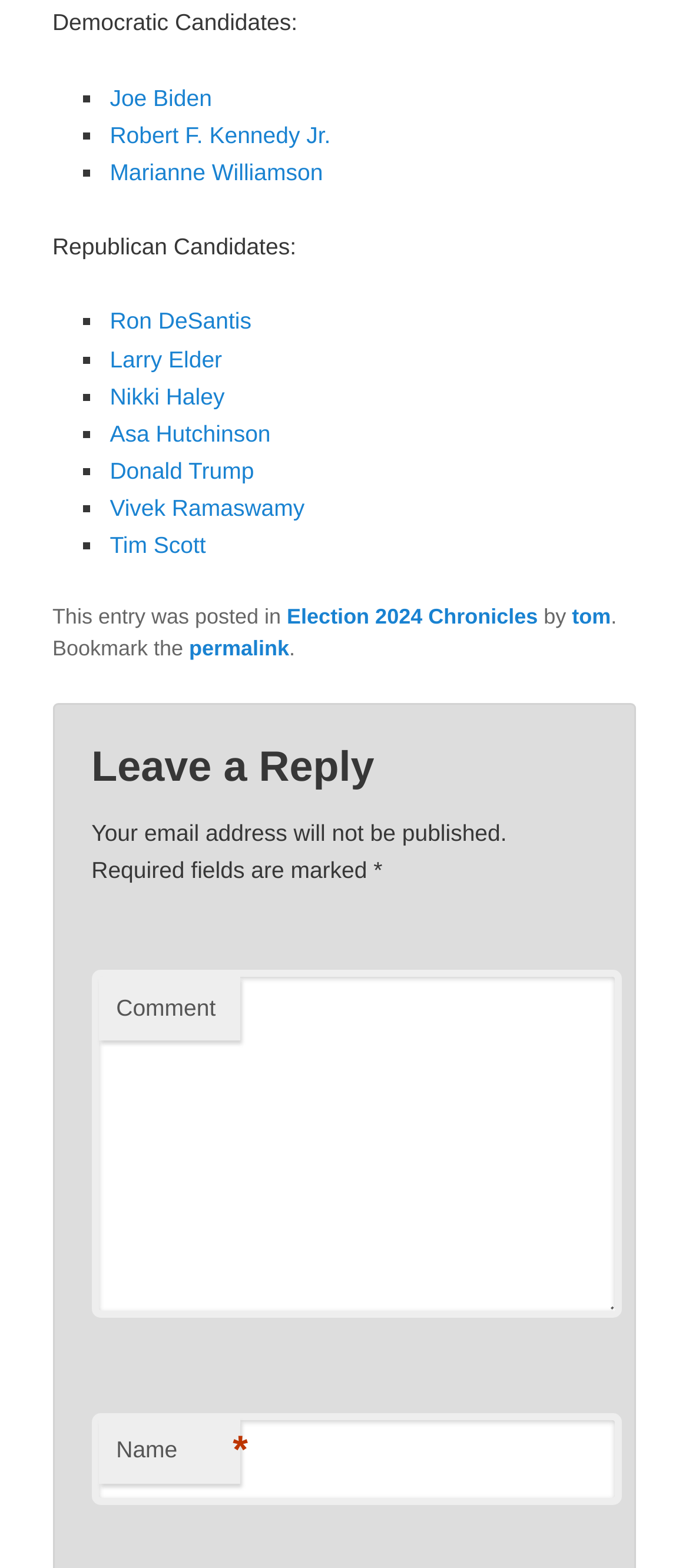Kindly determine the bounding box coordinates for the clickable area to achieve the given instruction: "Click on Joe Biden".

[0.159, 0.054, 0.308, 0.071]